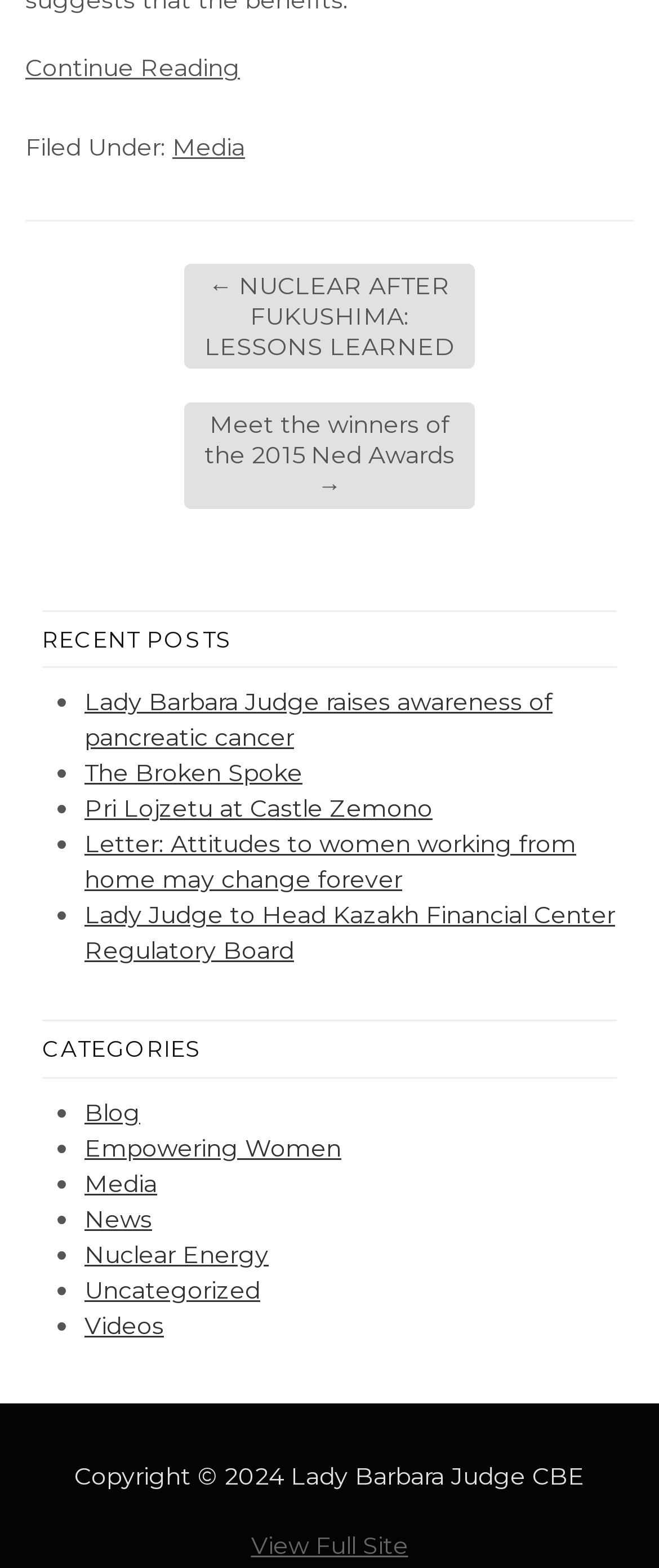Could you specify the bounding box coordinates for the clickable section to complete the following instruction: "Go to 'Blog' section"?

[0.128, 0.7, 0.213, 0.719]